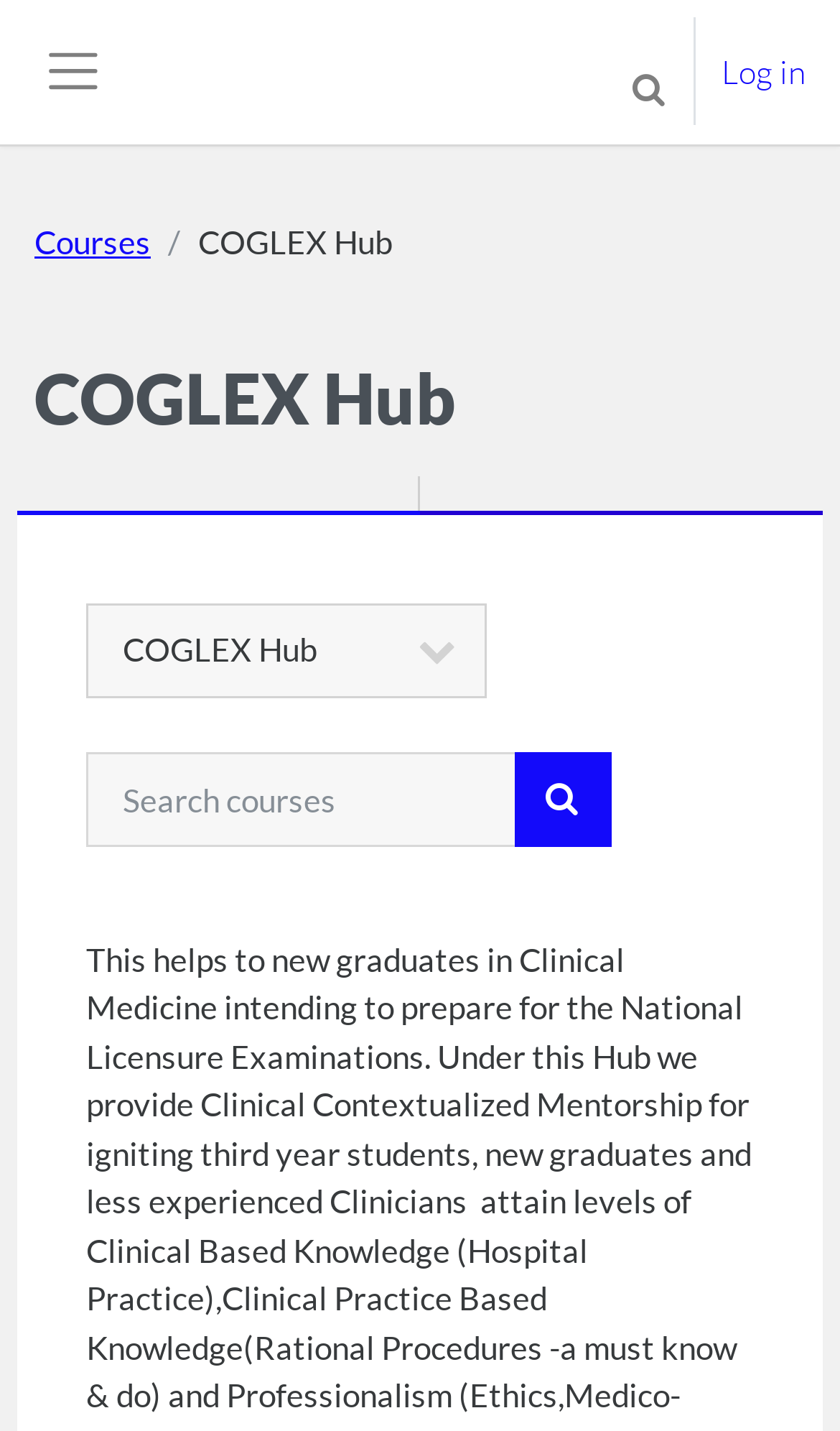How many navigation elements are there?
Please give a detailed and elaborate explanation in response to the question.

There are two navigation elements, one is 'Site navigation' and the other is 'Navigation bar', which can be found at the top of the webpage.